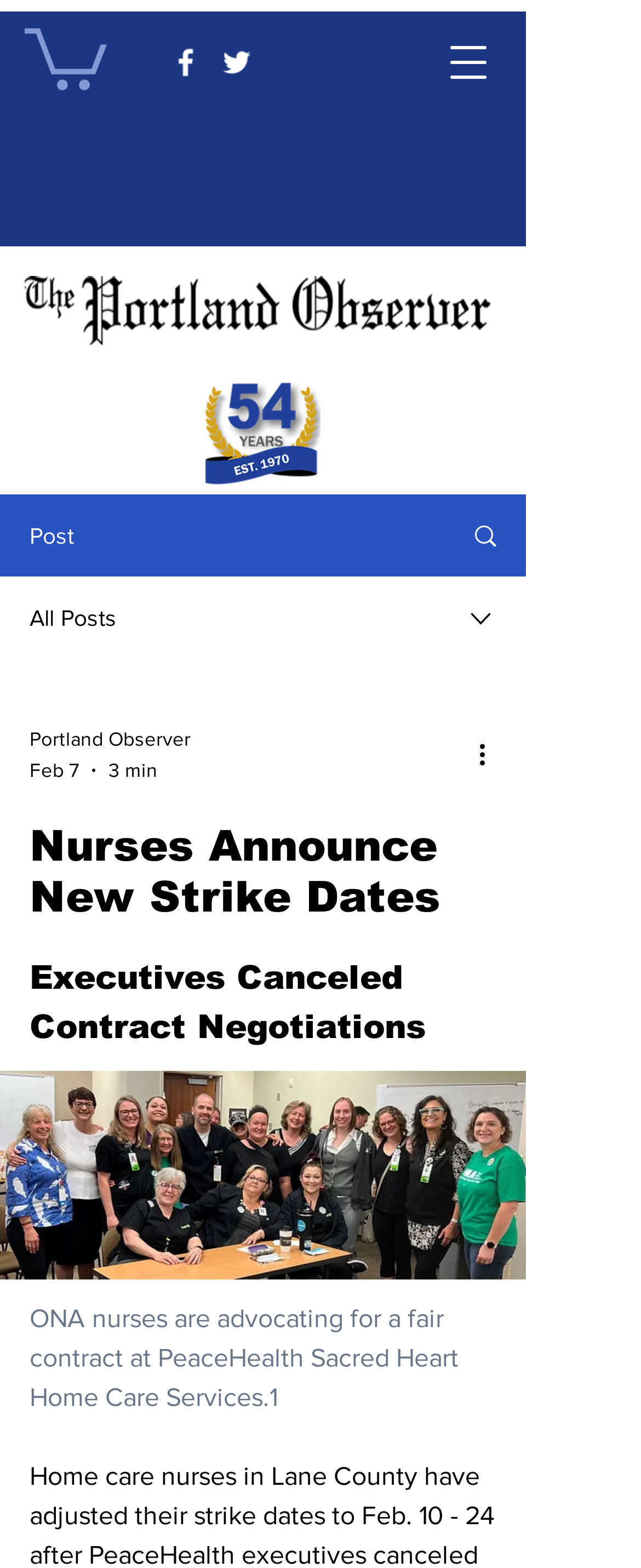What is the date mentioned in the article?
Answer the question with a single word or phrase, referring to the image.

Feb 7